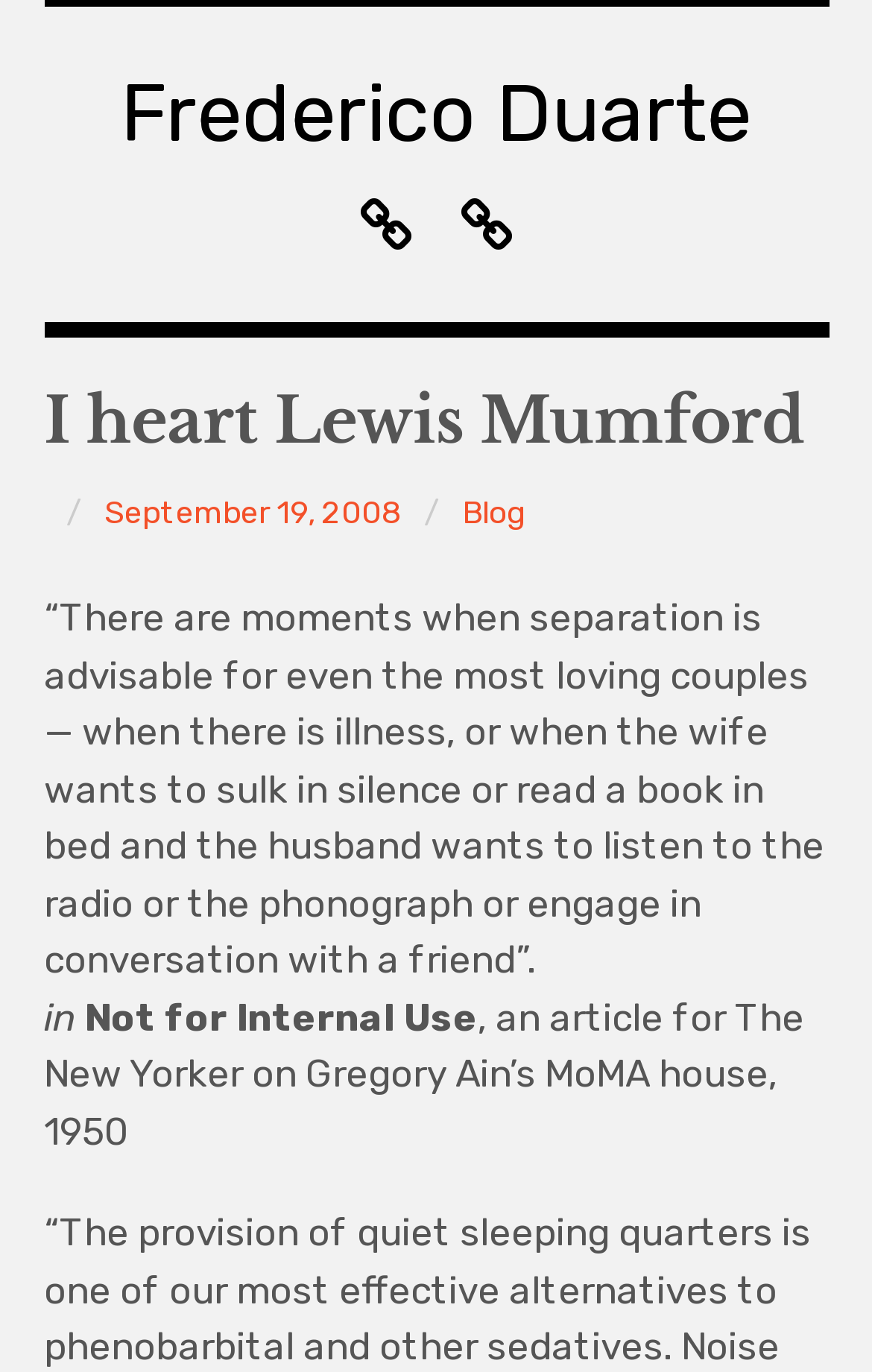Provide your answer in a single word or phrase: 
What is the category of the blog post?

Blog